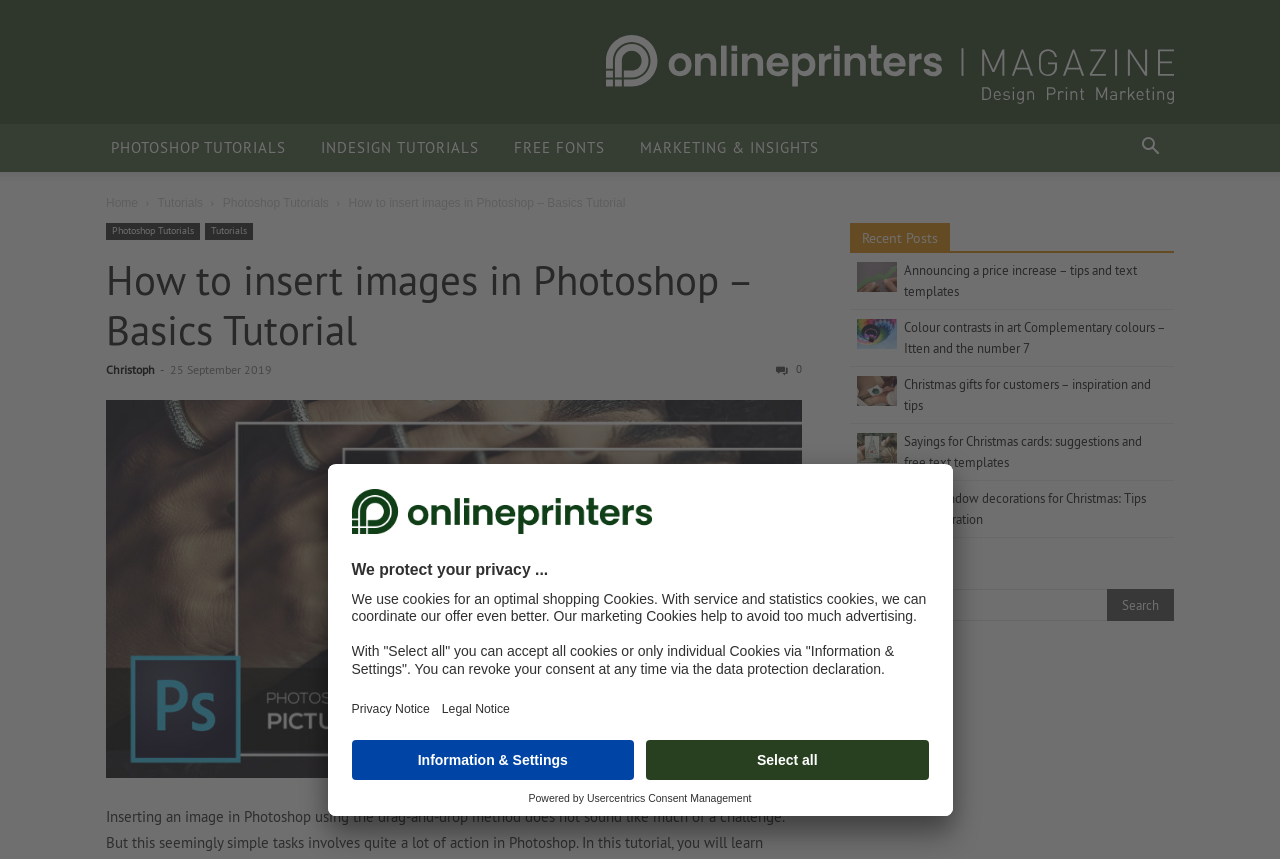What is the purpose of the search button?
Analyze the screenshot and provide a detailed answer to the question.

I determined the purpose of the search button by looking at its location and the text box next to it. The search button is located in the top right corner of the page, and there is a text box next to it with a placeholder text. This suggests that the purpose of the search button is to search the website.